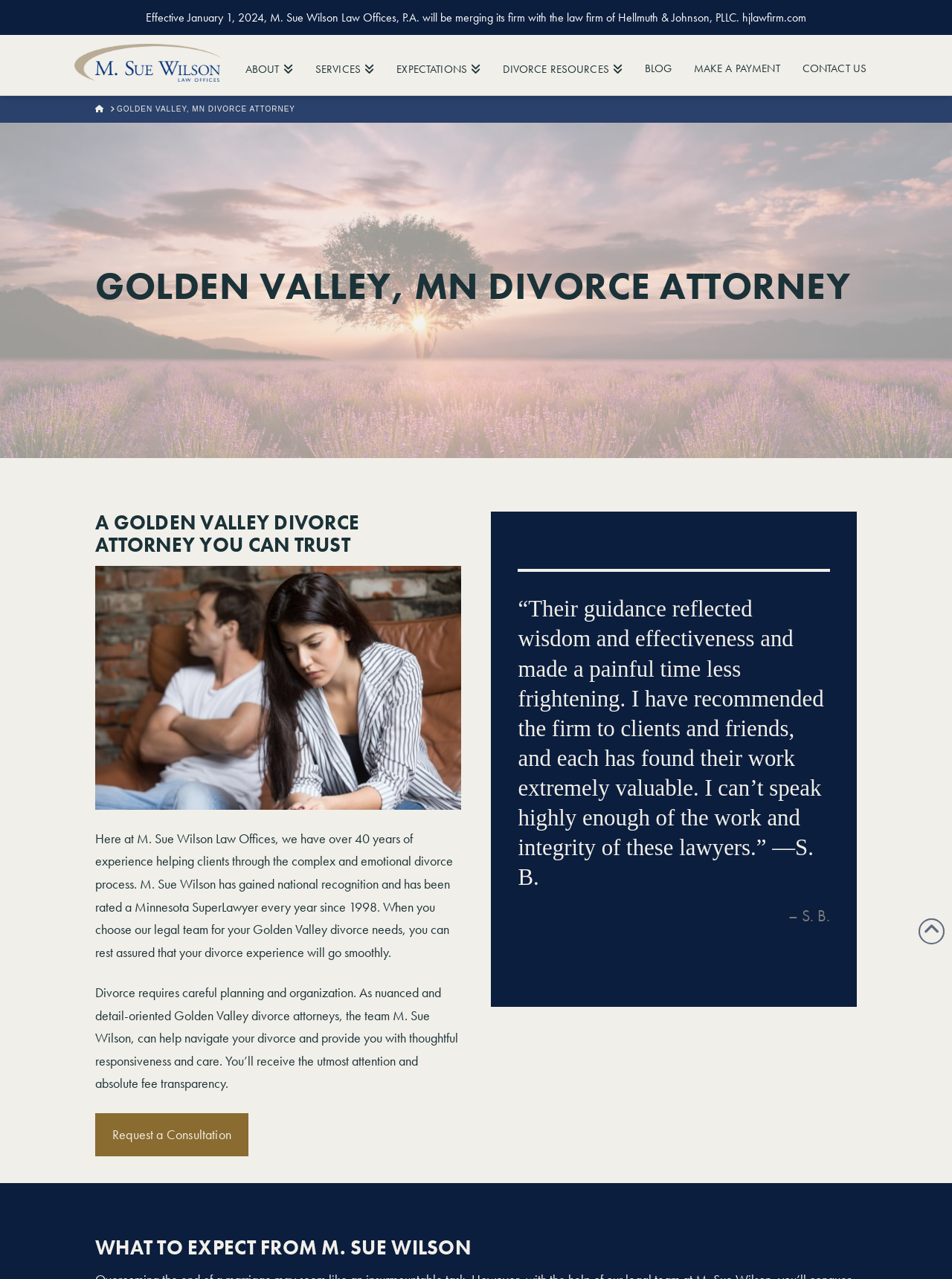Provide the bounding box coordinates for the UI element that is described as: "Golden Valley, MN Divorce Attorney".

[0.123, 0.081, 0.31, 0.089]